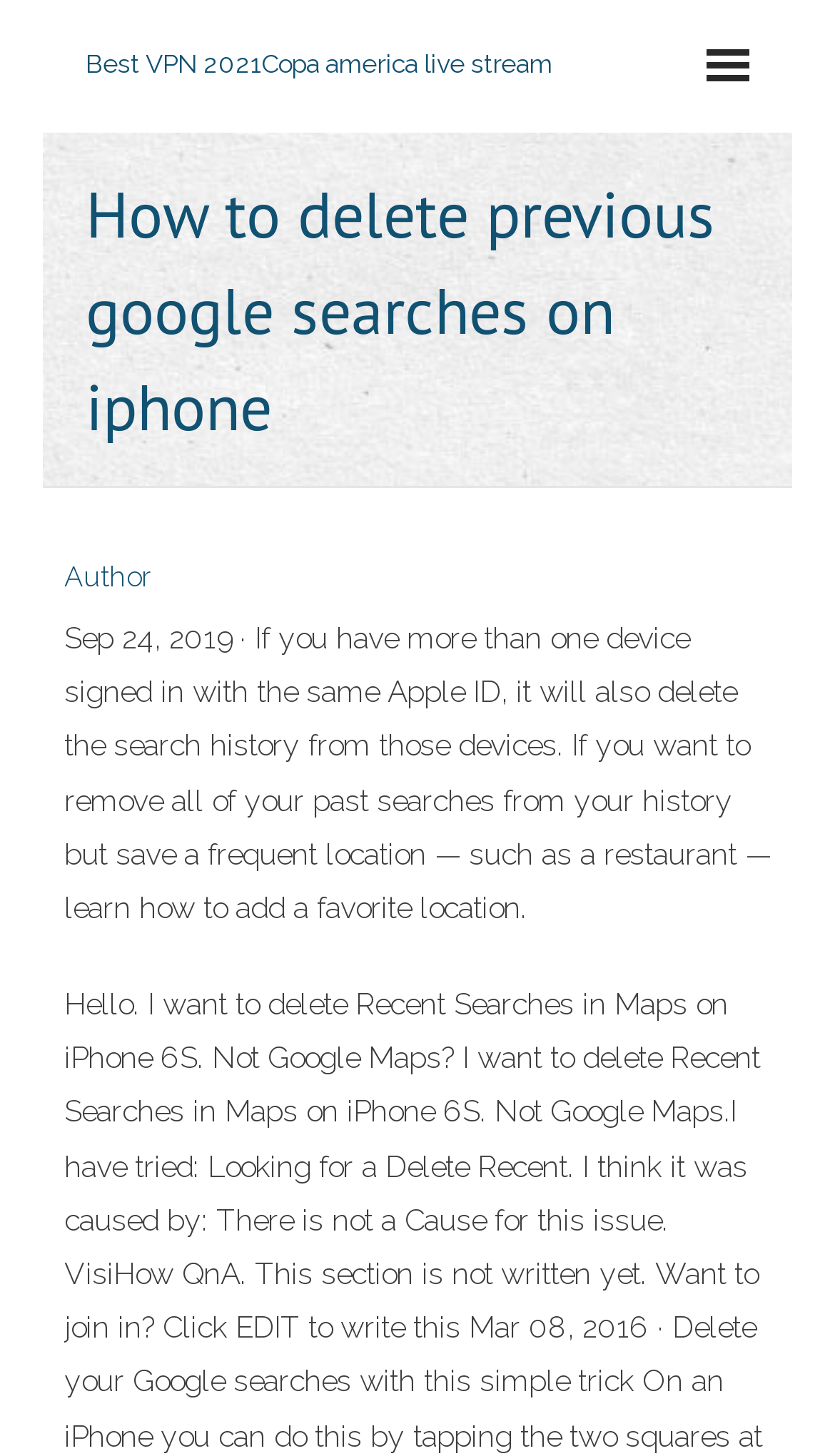Who wrote the article?
Provide an in-depth answer to the question, covering all aspects.

The author of the article is mentioned as 'Author' in the link.